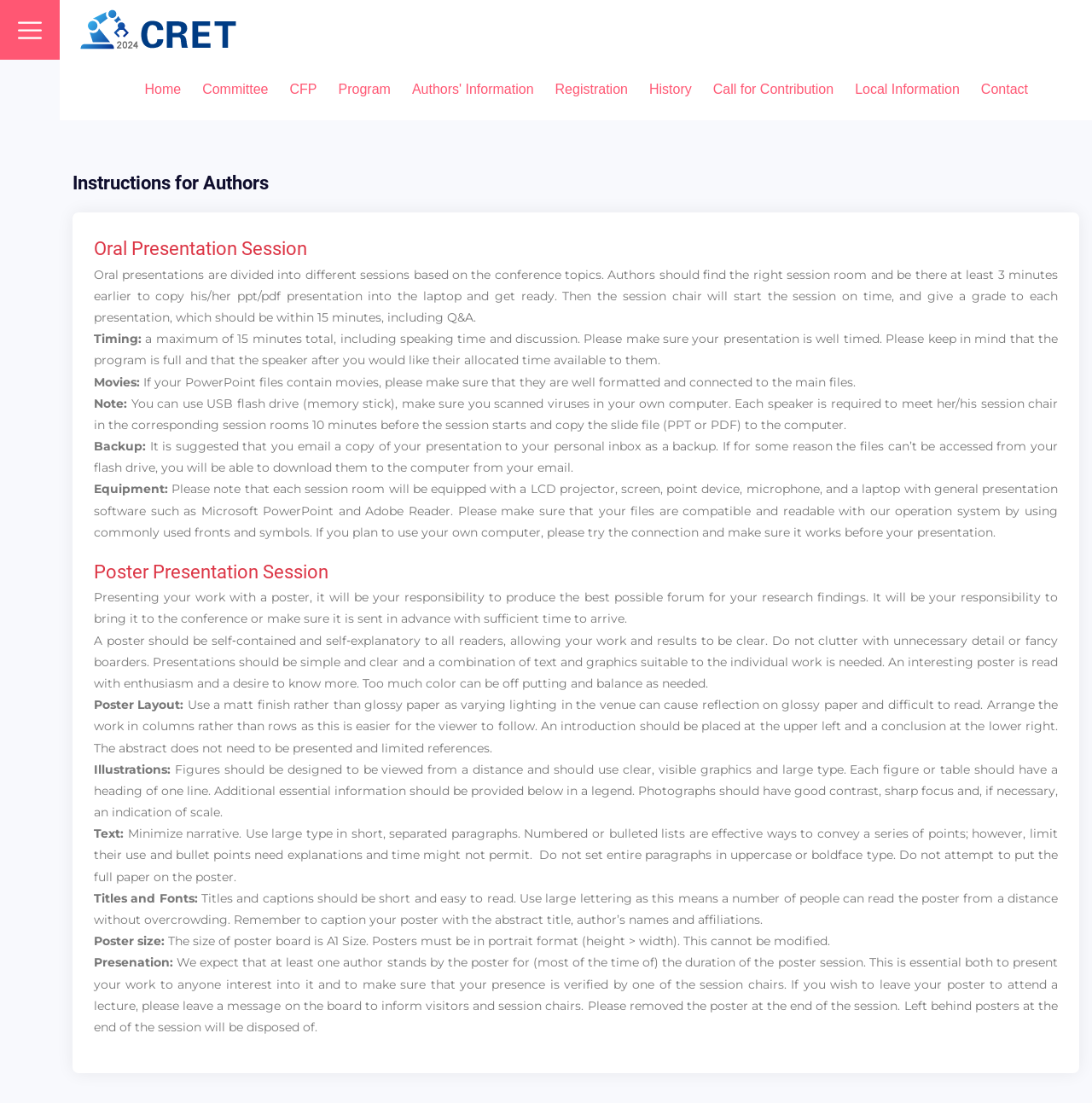Please identify the bounding box coordinates of the area that needs to be clicked to follow this instruction: "Read previous article".

None